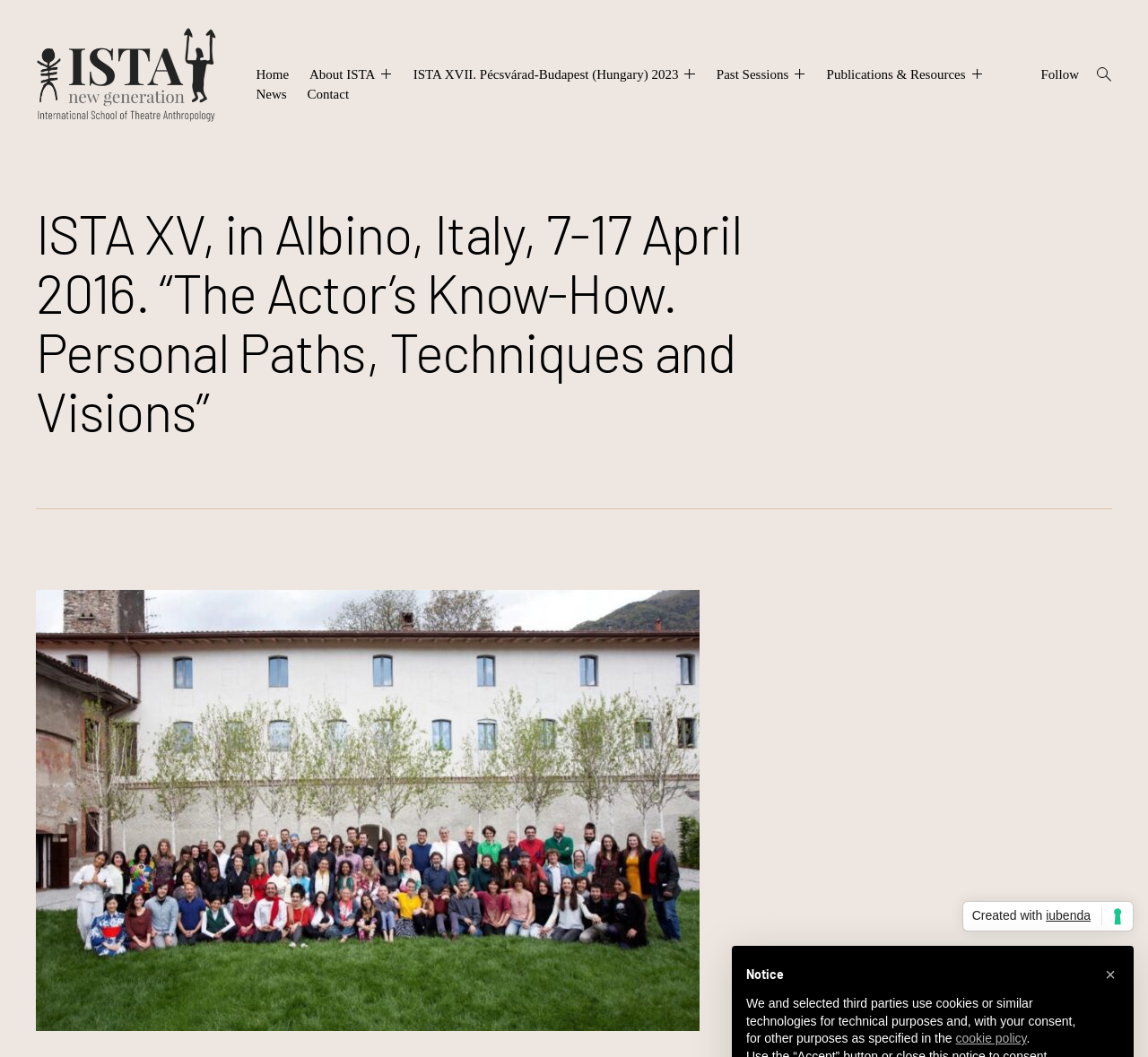Identify the bounding box coordinates of the clickable region to carry out the given instruction: "Click the ISTA link".

[0.032, 0.026, 0.188, 0.115]